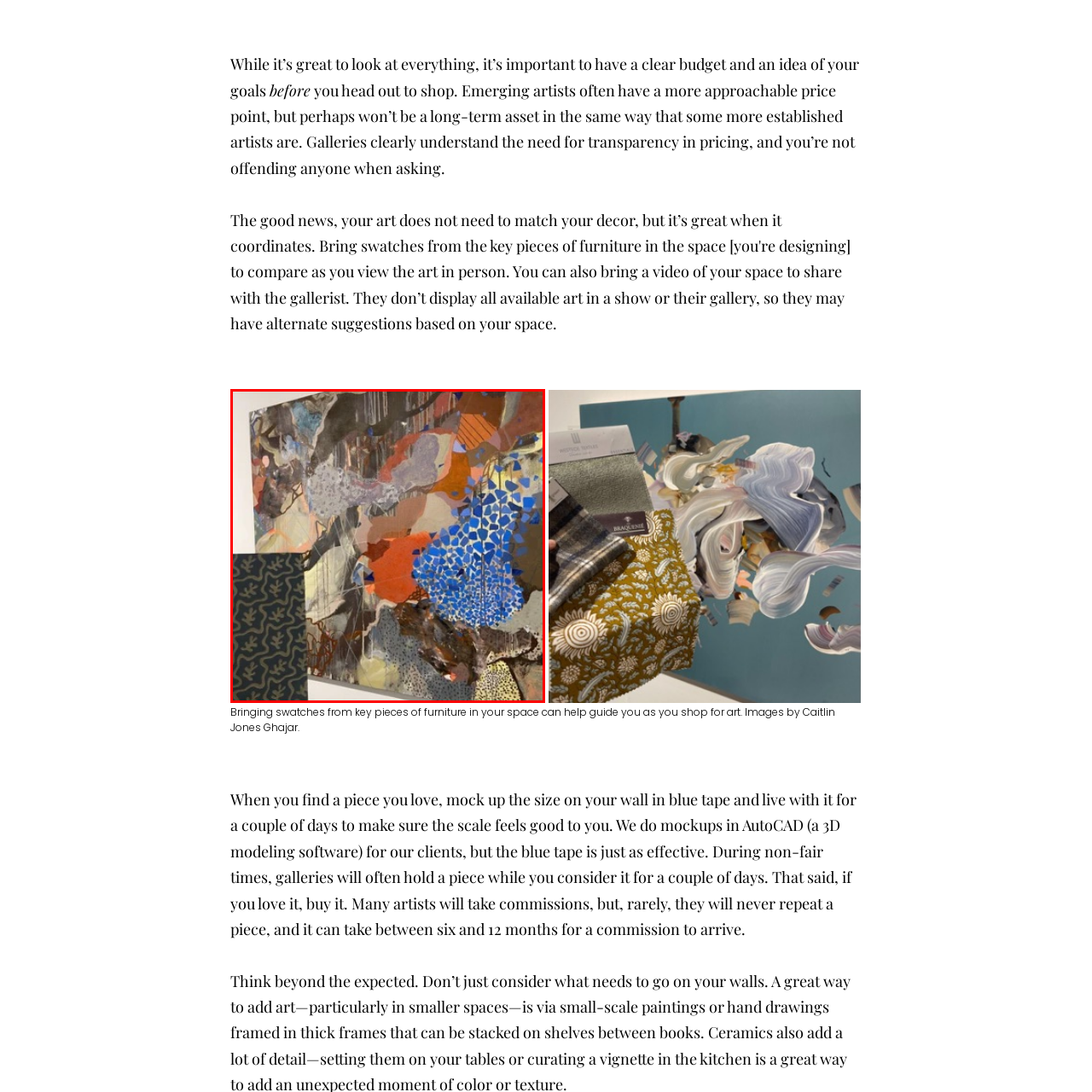Please examine the image highlighted by the red rectangle and provide a comprehensive answer to the following question based on the visual information present:
What is the purpose of the artwork arrangement?

The caption explains that the visual arrangement of the artwork and design elements is meant to illustrate how art and design elements can cohesively enhance a space, aiding in the selection of complementary artworks, implying that the purpose of the arrangement is to demonstrate harmonious design principles.